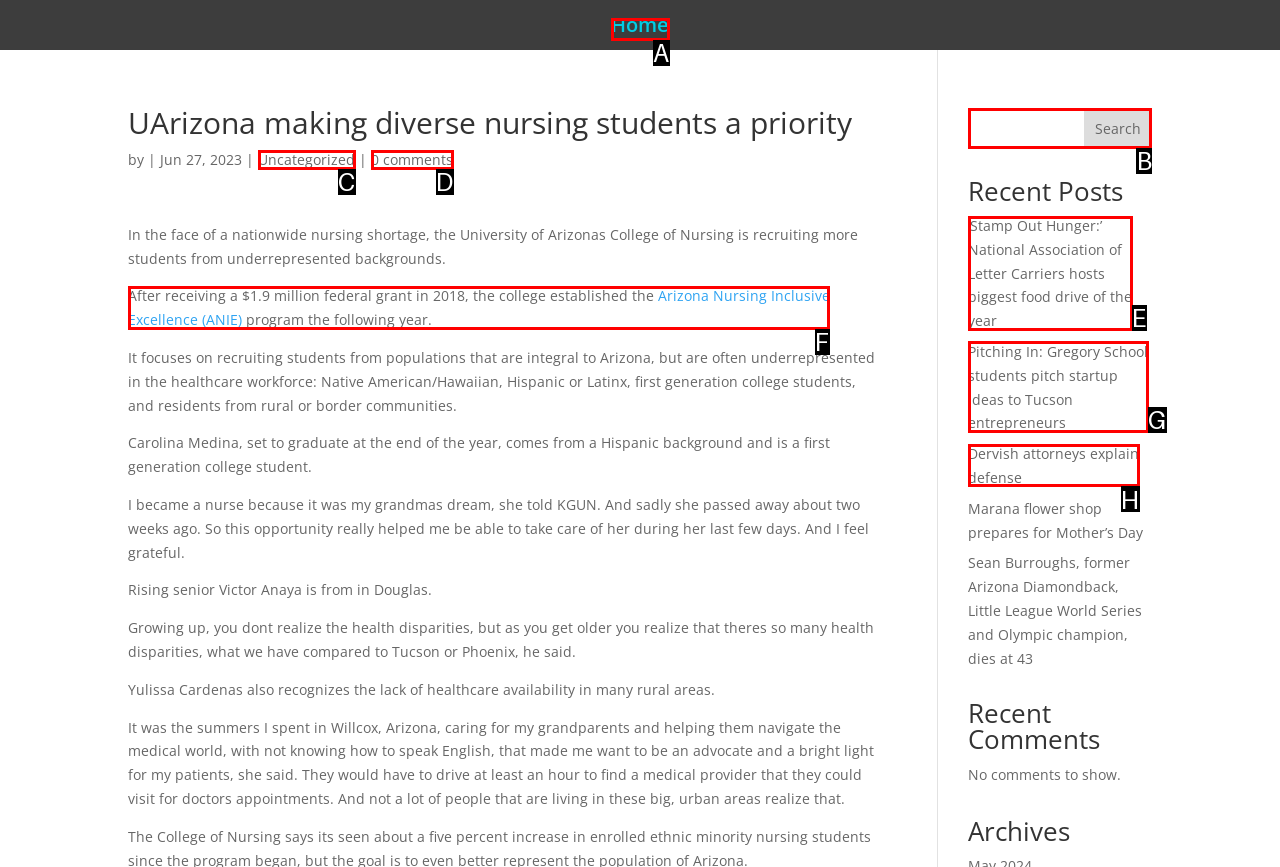Pick the option that should be clicked to perform the following task: Read the 'Arizona Nursing Inclusive Excellence (ANIE)' article
Answer with the letter of the selected option from the available choices.

F